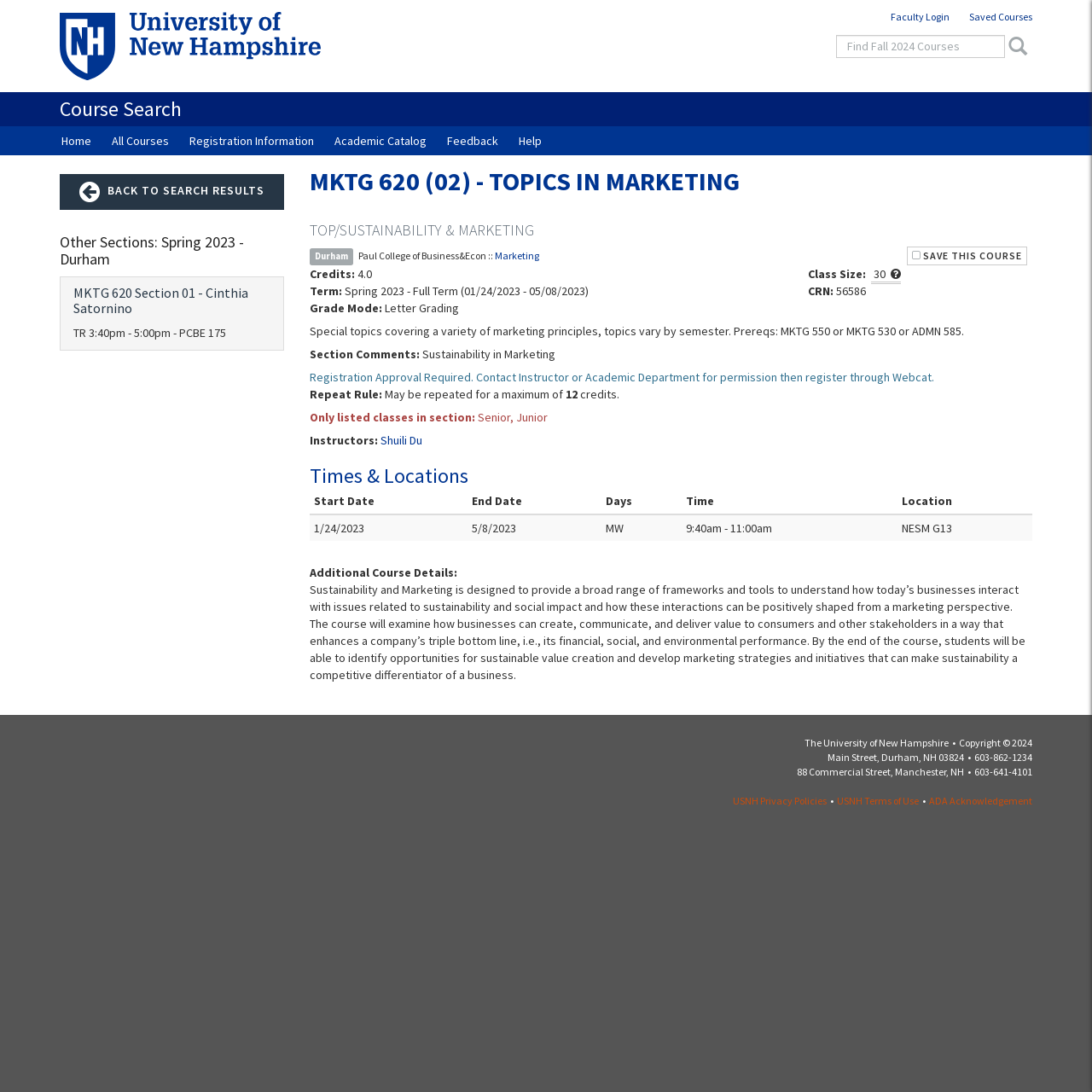Please mark the bounding box coordinates of the area that should be clicked to carry out the instruction: "Search for courses".

[0.766, 0.032, 0.92, 0.053]